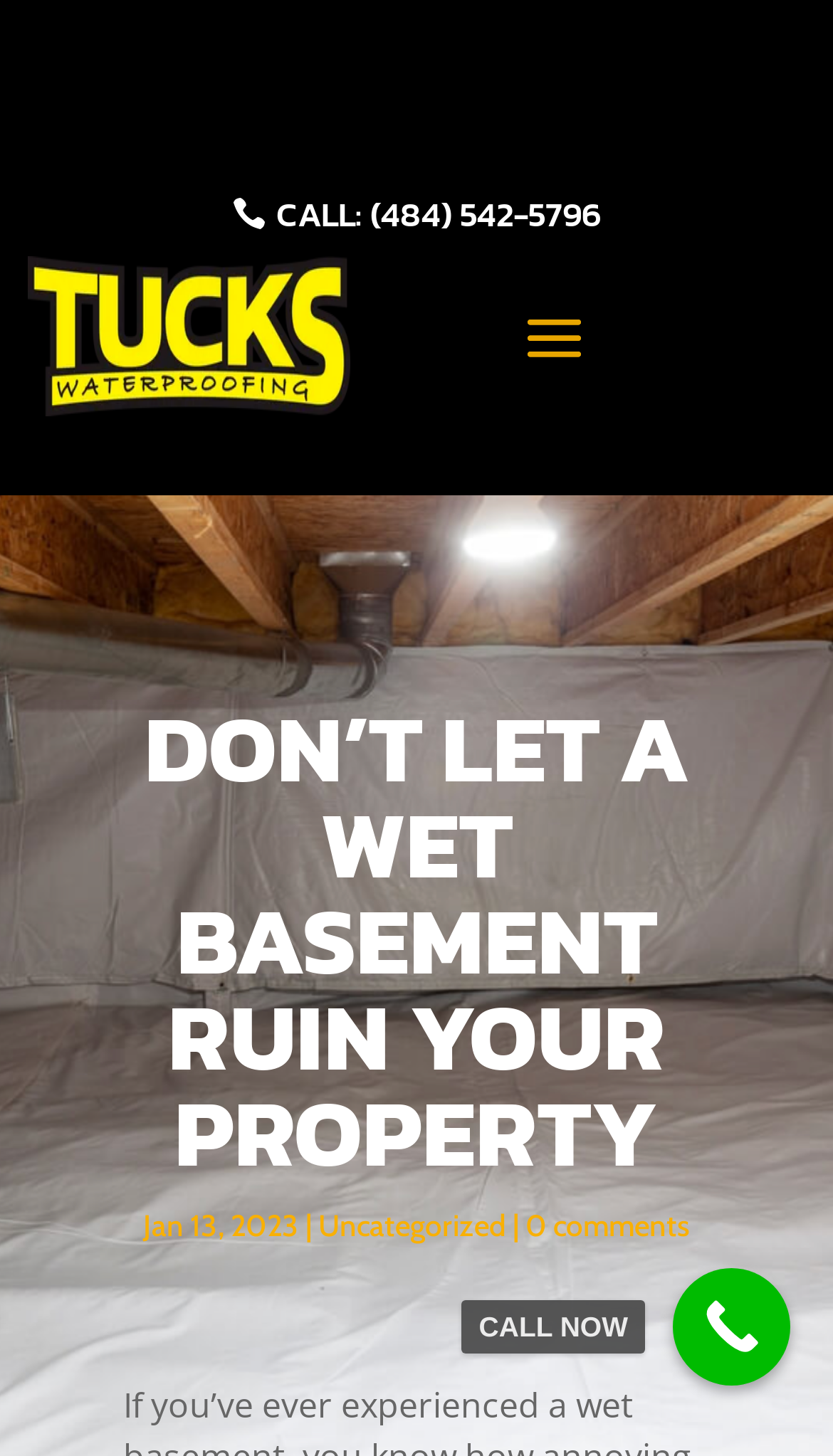What is the position of the 'CALL NOW' button? Using the information from the screenshot, answer with a single word or phrase.

Bottom right